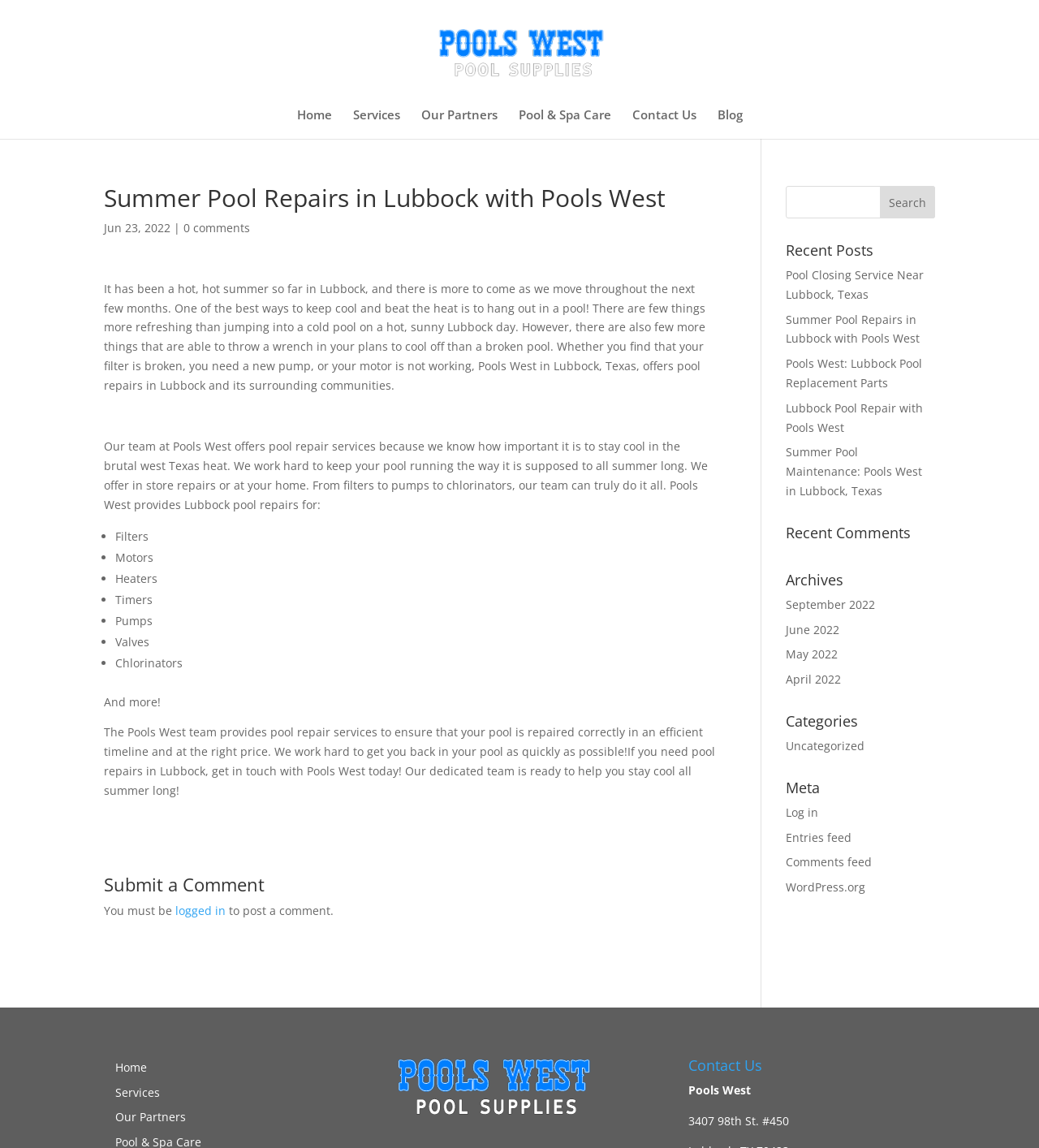Could you indicate the bounding box coordinates of the region to click in order to complete this instruction: "Contact Pools West".

[0.663, 0.921, 0.76, 0.941]